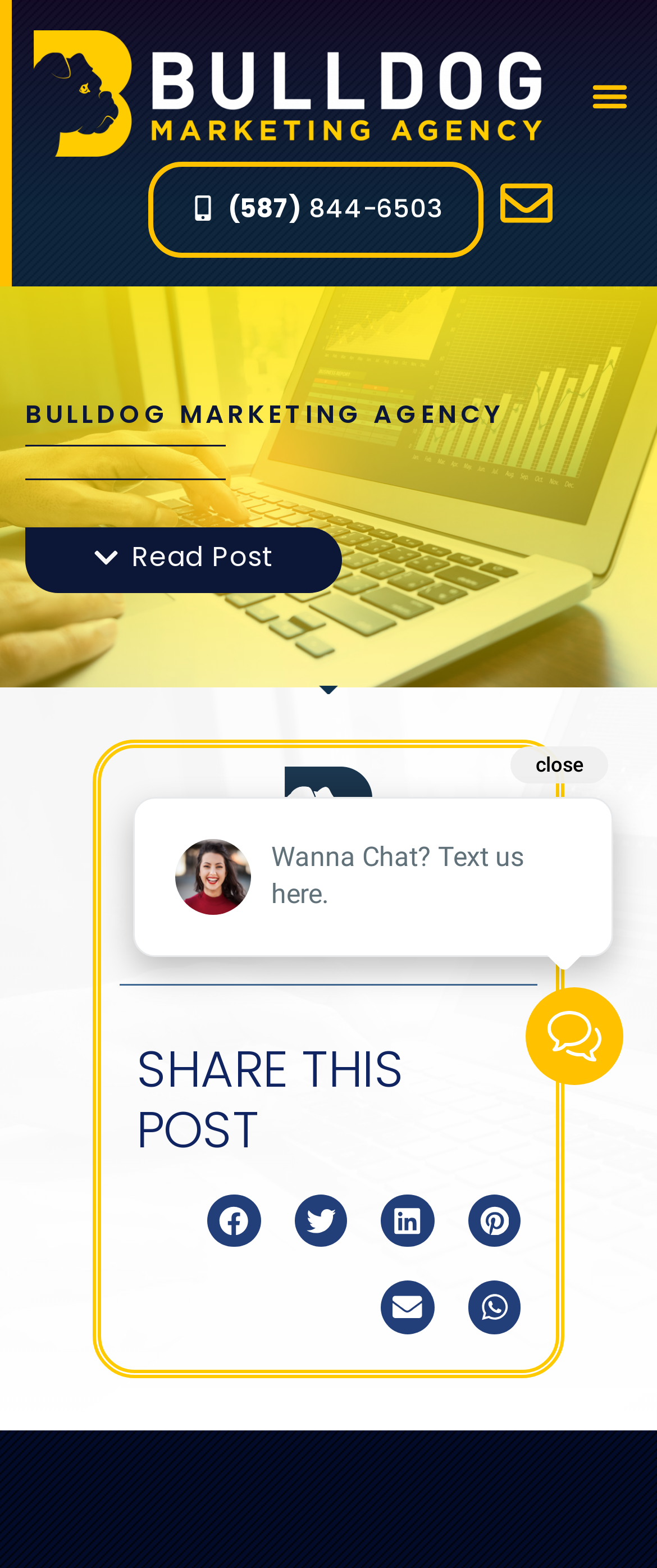For the given element description alt="marketing agency", determine the bounding box coordinates of the UI element. The coordinates should follow the format (top-left x, top-left y, bottom-right x, bottom-right y) and be within the range of 0 to 1.

[0.051, 0.019, 0.837, 0.1]